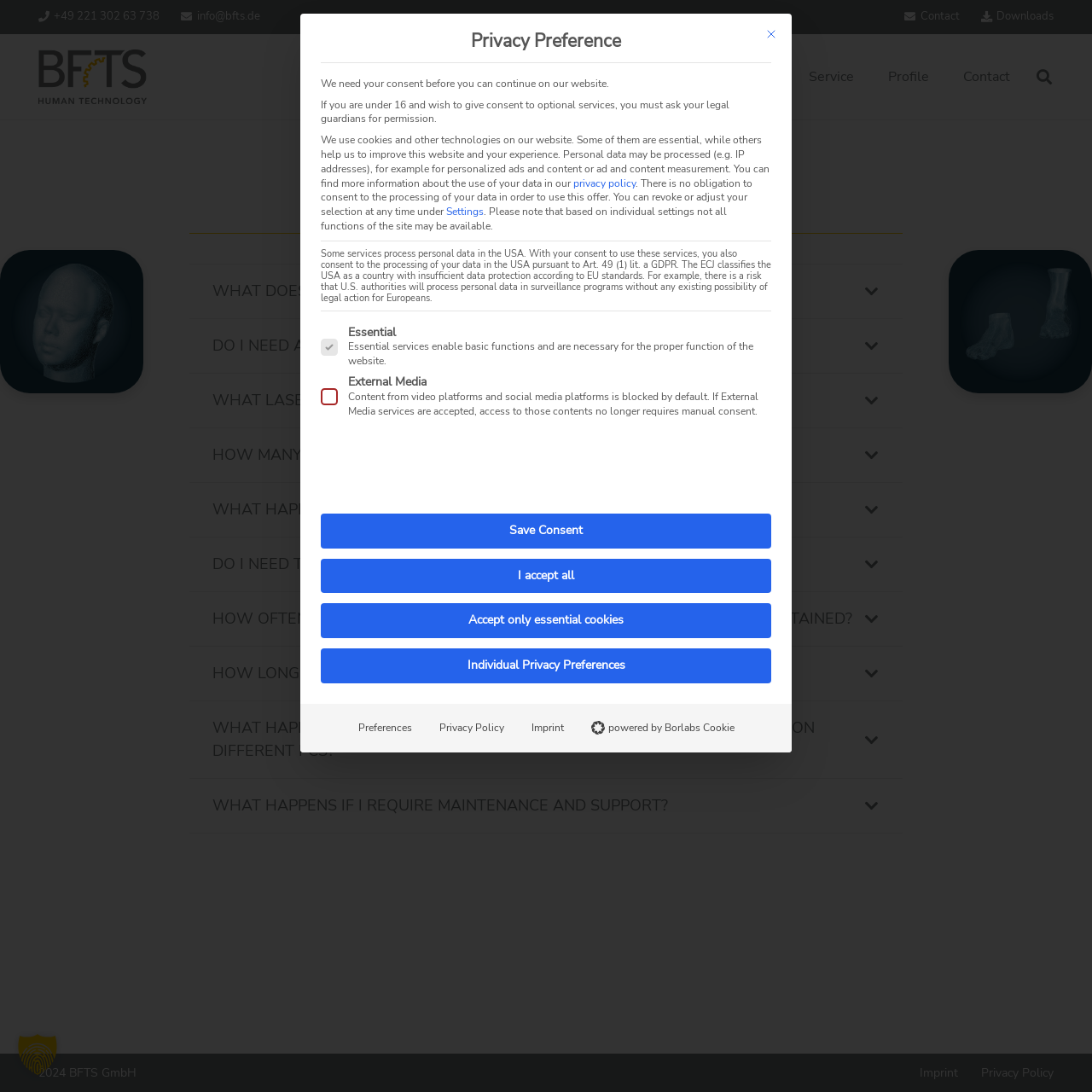Based on the description "Imprint", find the bounding box of the specified UI element.

[0.842, 0.975, 0.877, 0.99]